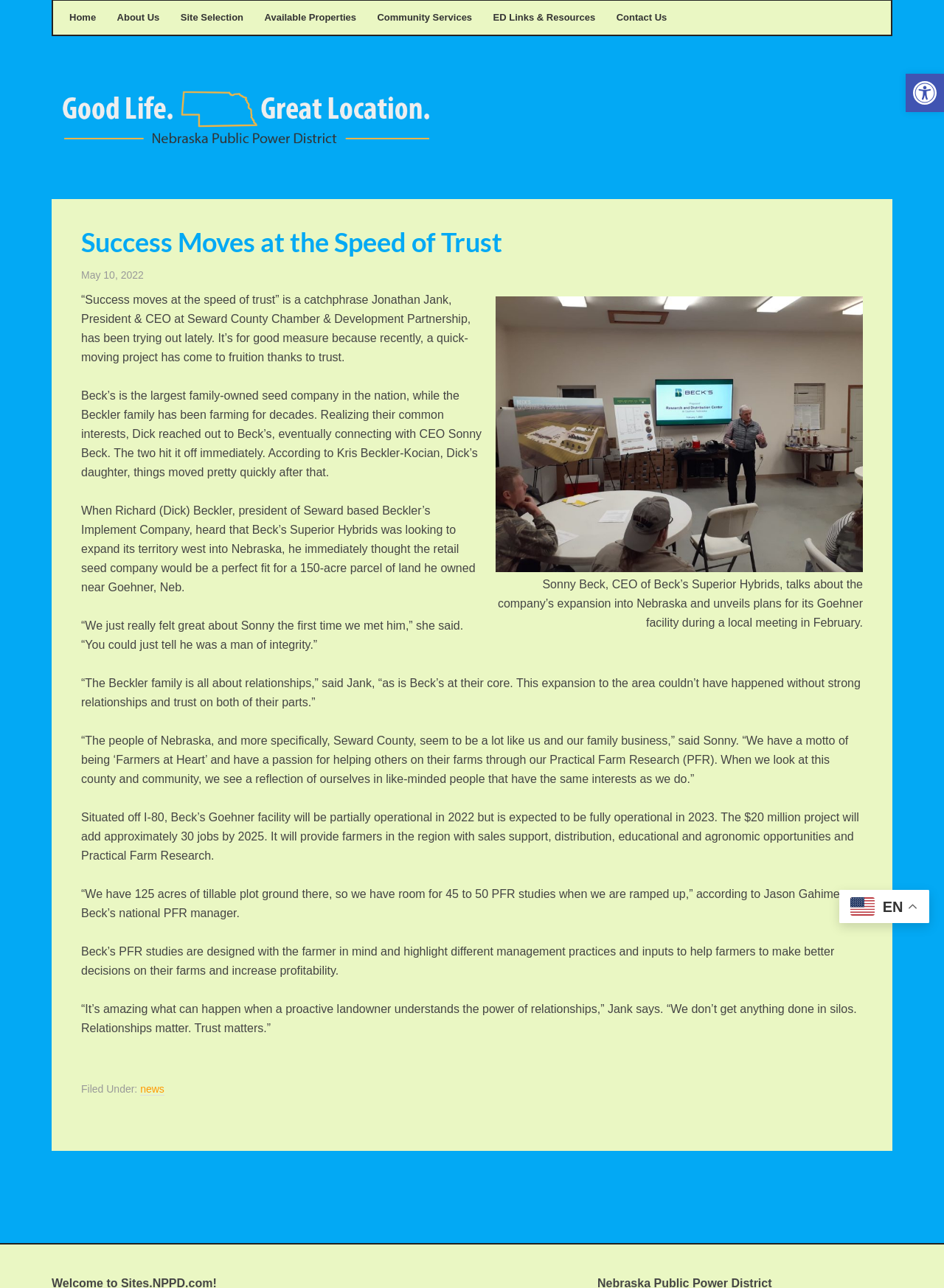Predict the bounding box for the UI component with the following description: "Cloudflare".

None